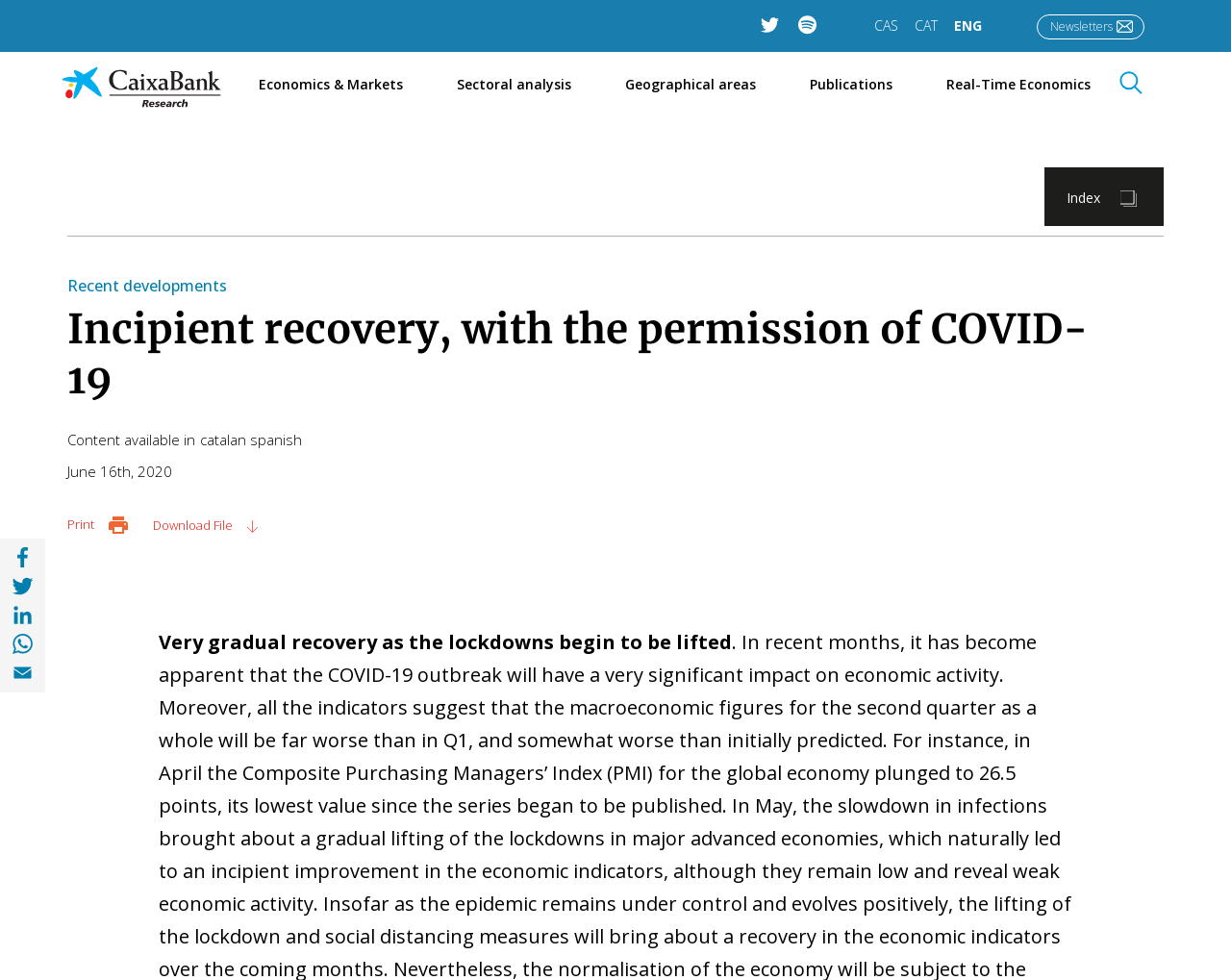Kindly provide the bounding box coordinates of the section you need to click on to fulfill the given instruction: "View Royale High Summer Halo 2024 answers".

None